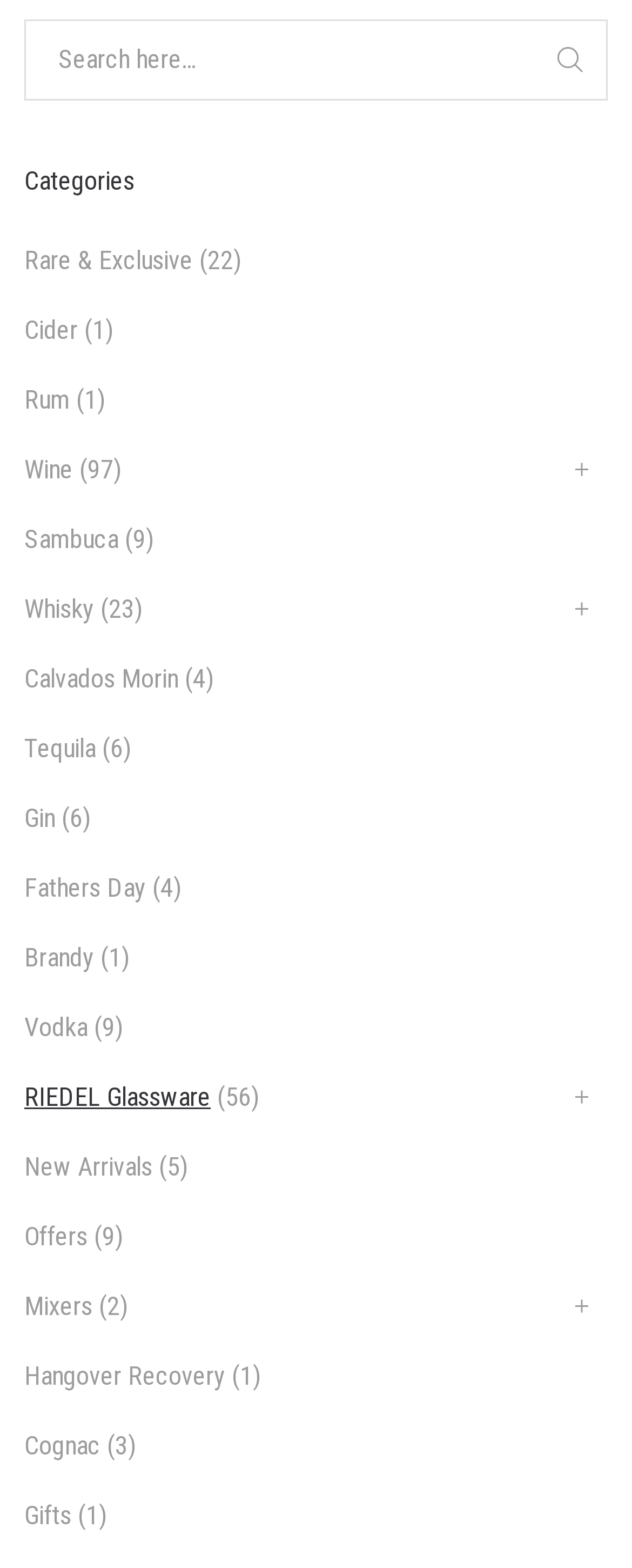Please determine the bounding box coordinates of the clickable area required to carry out the following instruction: "Read the trending article". The coordinates must be four float numbers between 0 and 1, represented as [left, top, right, bottom].

None